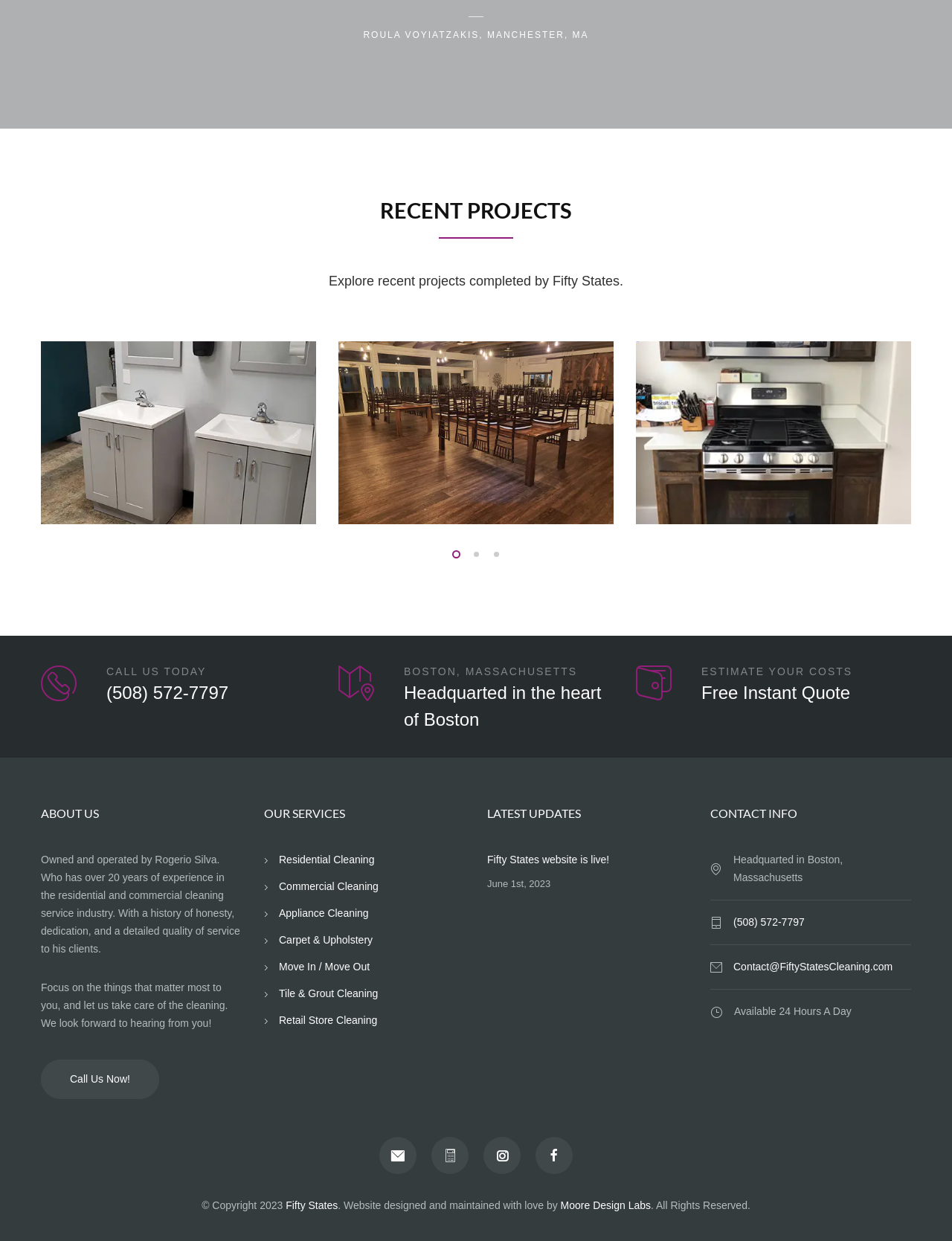From the given element description: "Fifty States website is live!", find the bounding box for the UI element. Provide the coordinates as four float numbers between 0 and 1, in the order [left, top, right, bottom].

[0.512, 0.688, 0.64, 0.698]